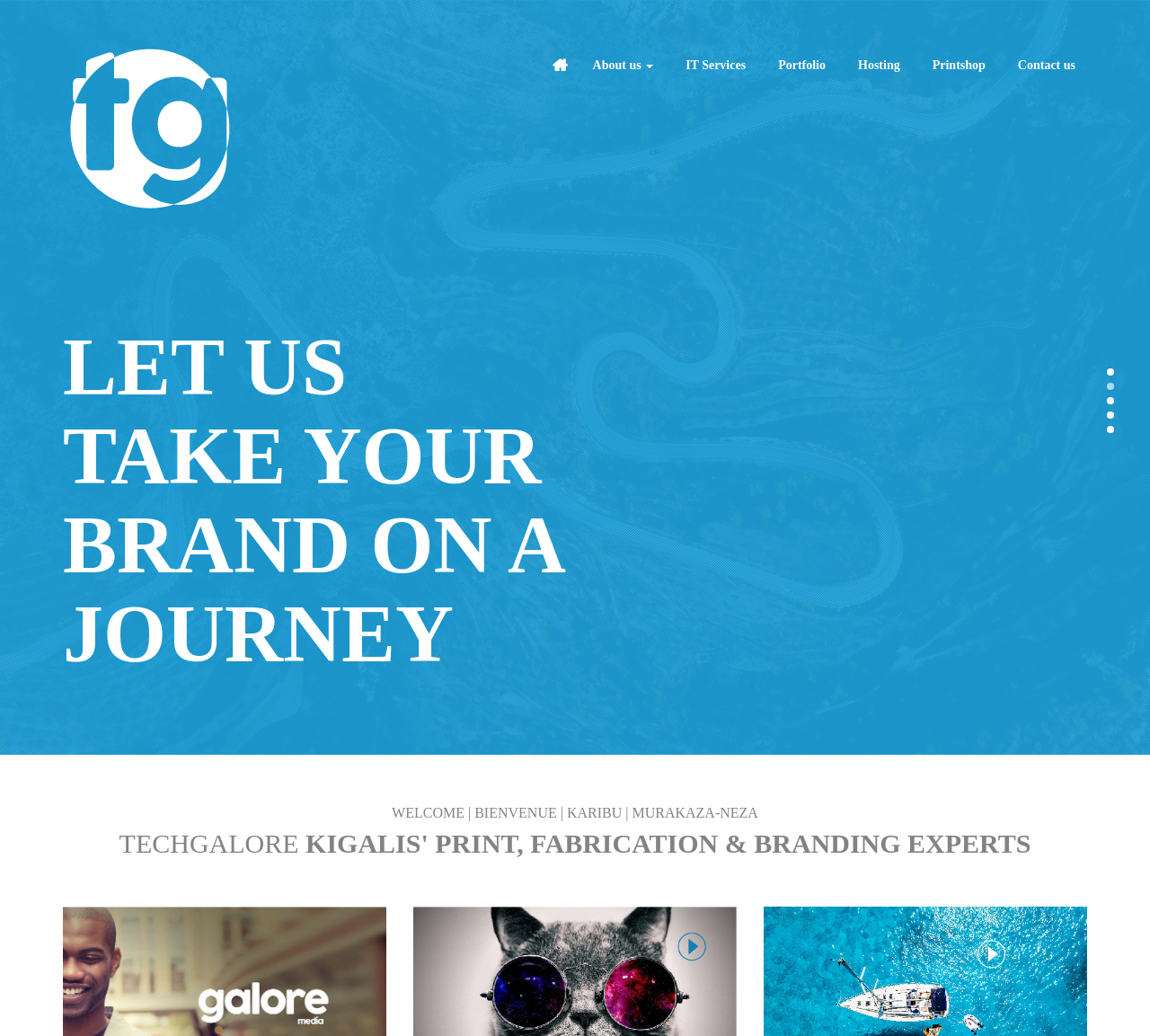Can you provide the bounding box coordinates for the element that should be clicked to implement the instruction: "learn about us"?

[0.505, 0.049, 0.578, 0.077]